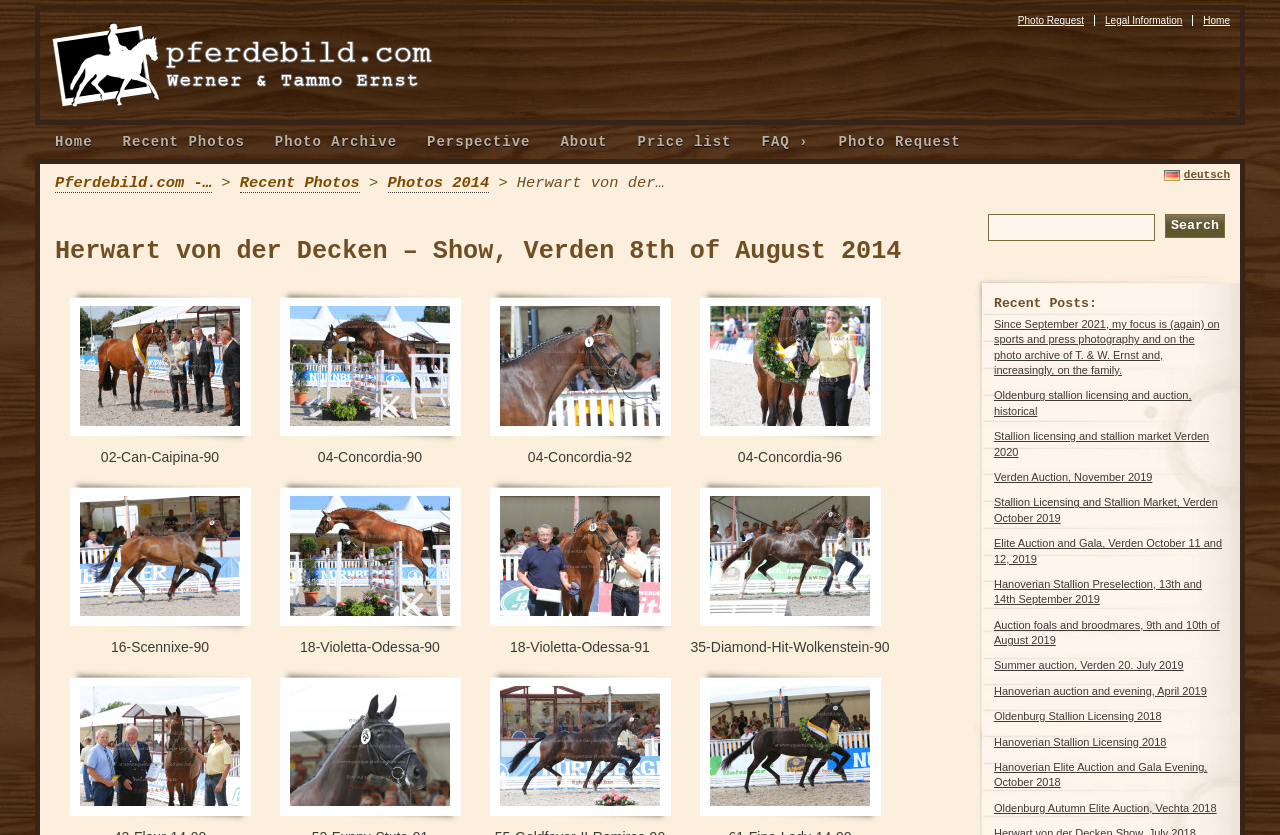Specify the bounding box coordinates of the region I need to click to perform the following instruction: "Search for something". The coordinates must be four float numbers in the range of 0 to 1, i.e., [left, top, right, bottom].

[0.91, 0.256, 0.957, 0.285]